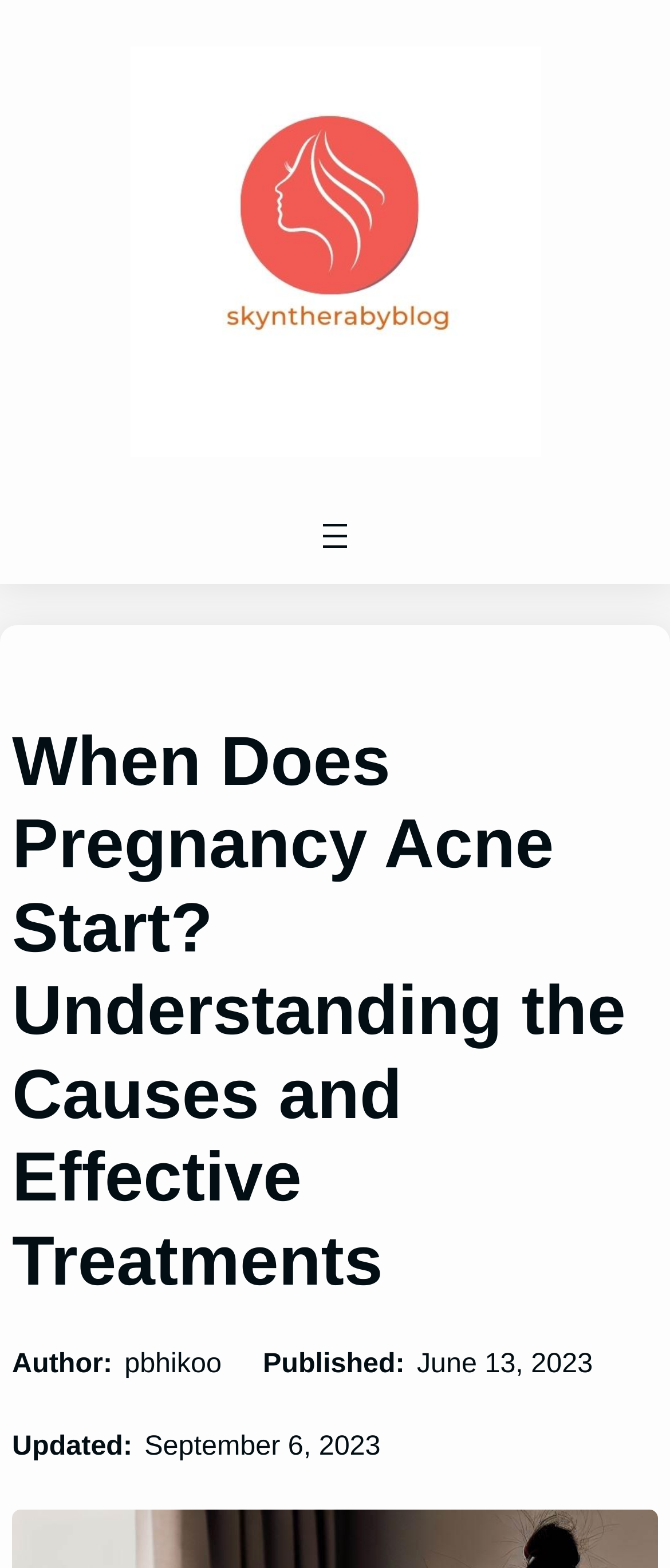What is the name of the blog?
Kindly offer a comprehensive and detailed response to the question.

I found the name of the blog by looking at the link element at the top of the page, which contains the text 'Skyntherapyblog'.